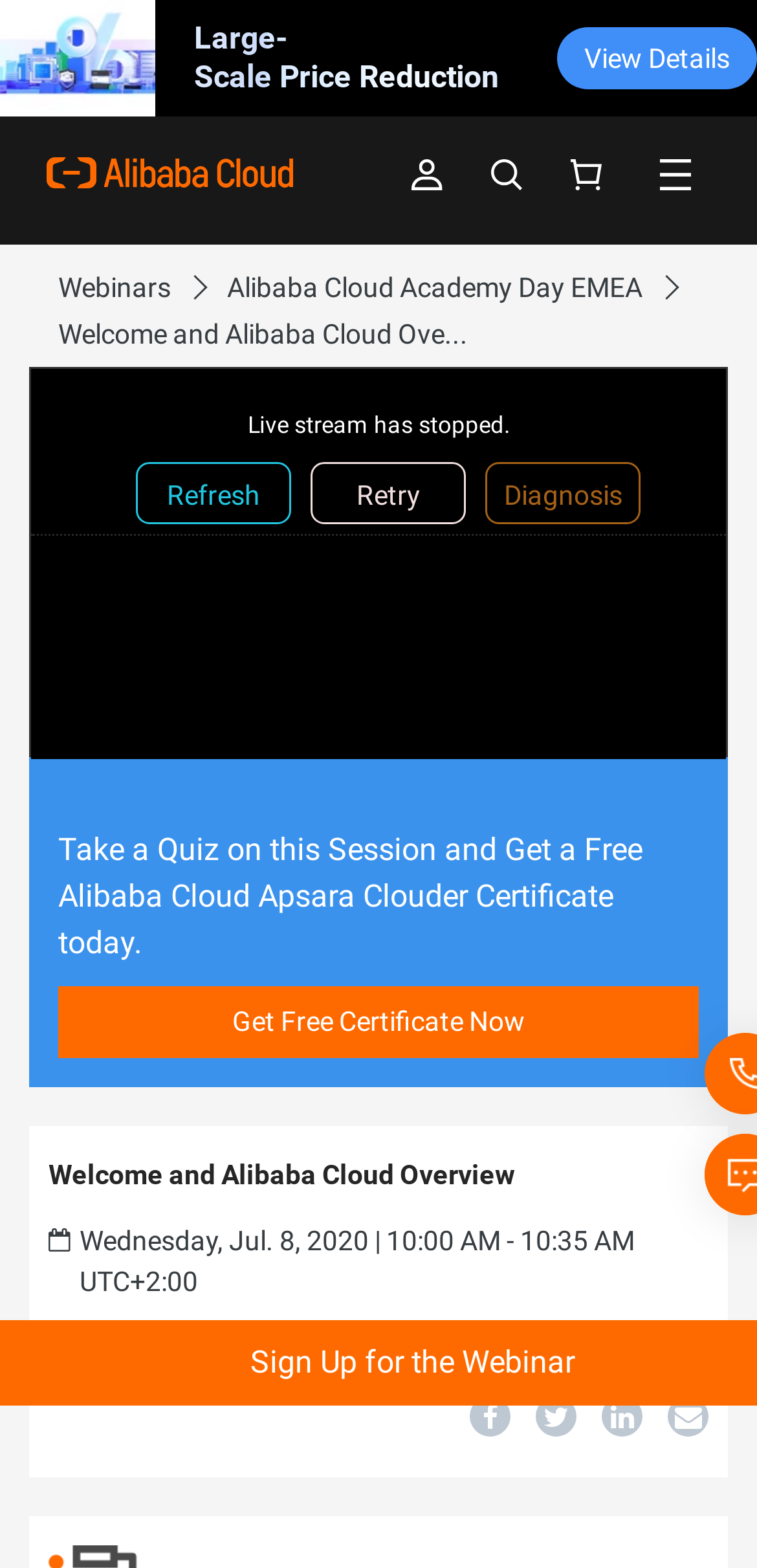Identify the bounding box coordinates for the UI element described as: "编组". The coordinates should be provided as four floats between 0 and 1: [left, top, right, bottom].

[0.623, 0.088, 0.715, 0.132]